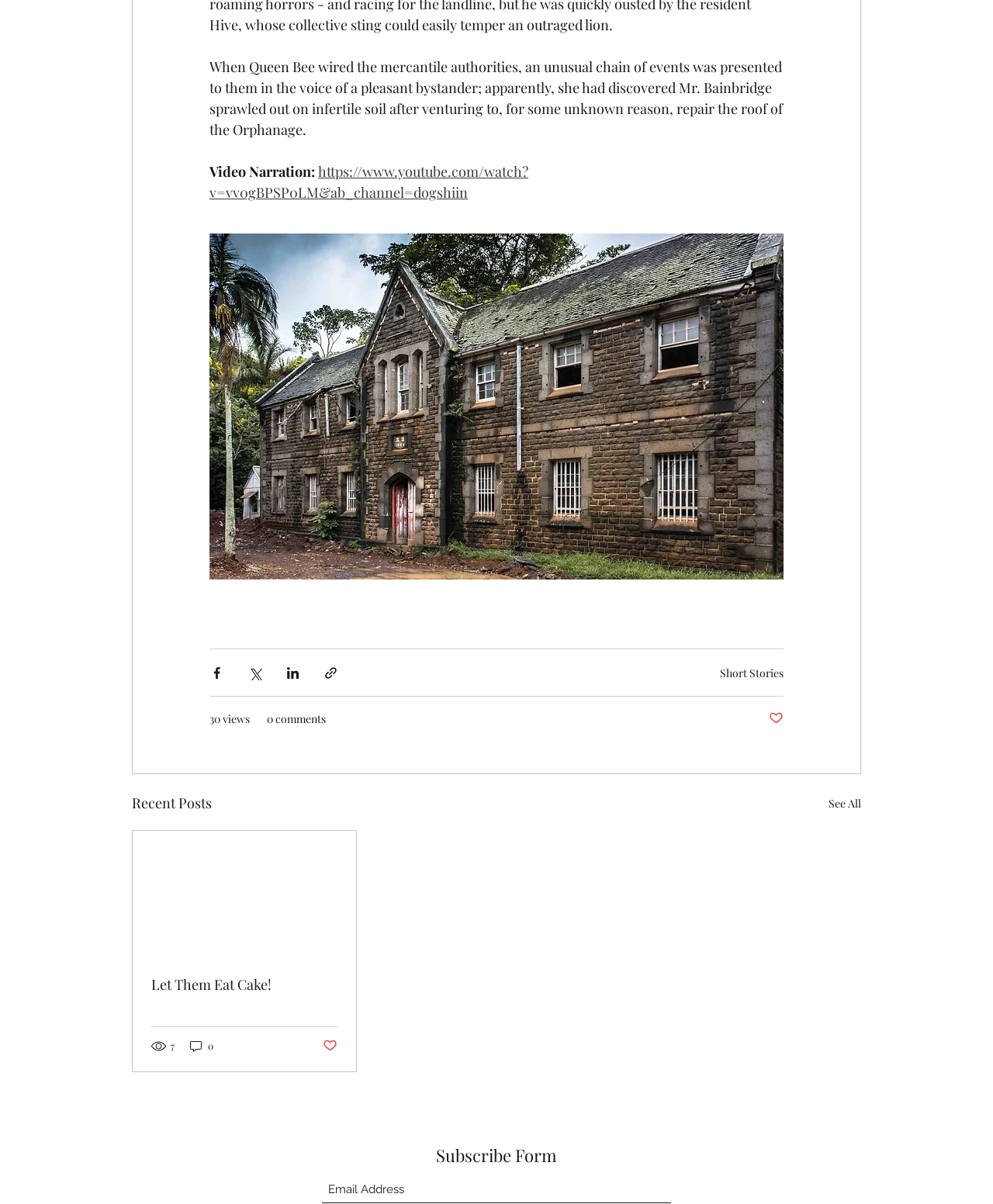How many views does the first article have?
We need a detailed and exhaustive answer to the question. Please elaborate.

The webpage has a generic element with the text '30 views' below the first article, indicating that the article has 30 views.